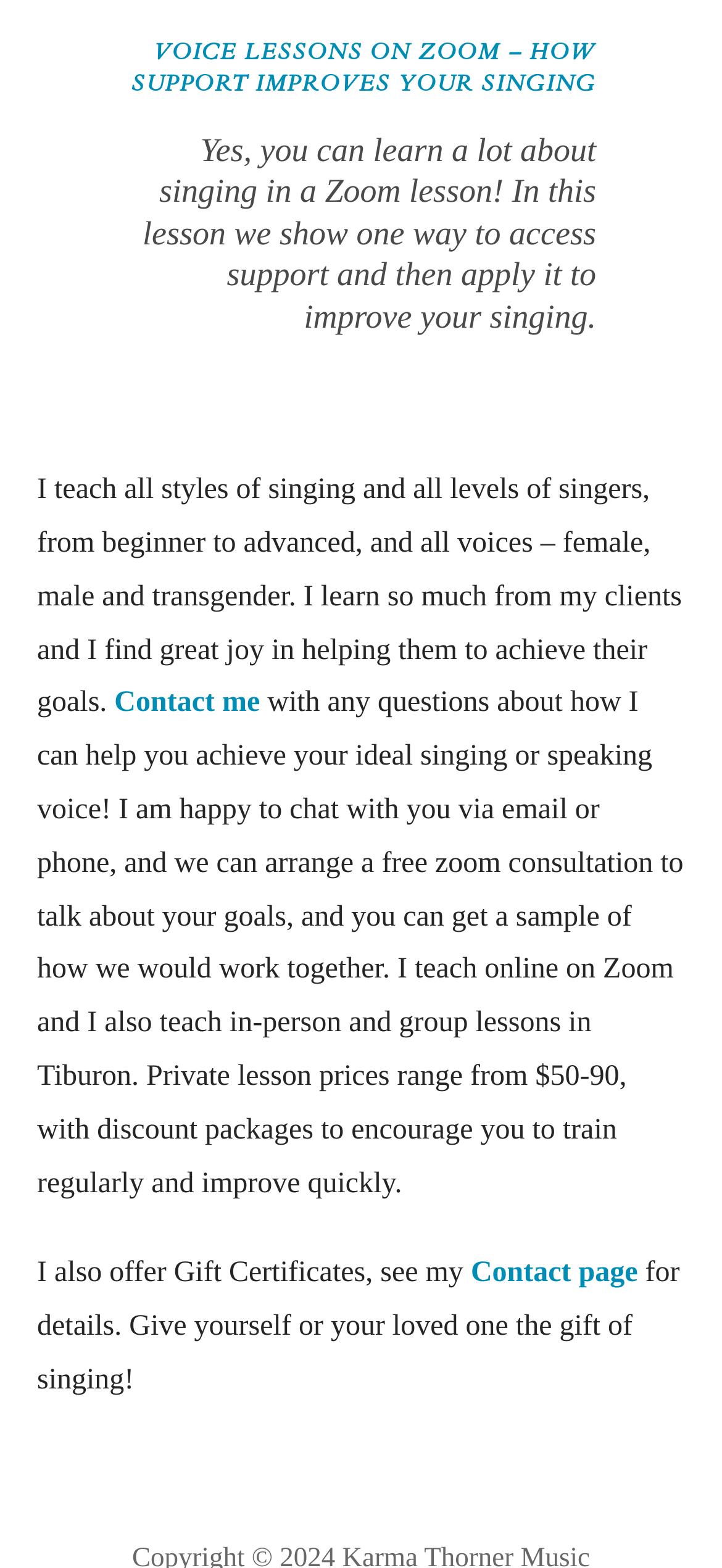What is offered besides private lessons?
Provide a comprehensive and detailed answer to the question.

Besides private lessons, the webpage also mentions that the teacher offers group lessons and Gift Certificates, as stated in the text 'I also teach online on Zoom and I also teach in-person and group lessons in Tiburon.' and 'I also offer Gift Certificates, see my Contact page for details.'